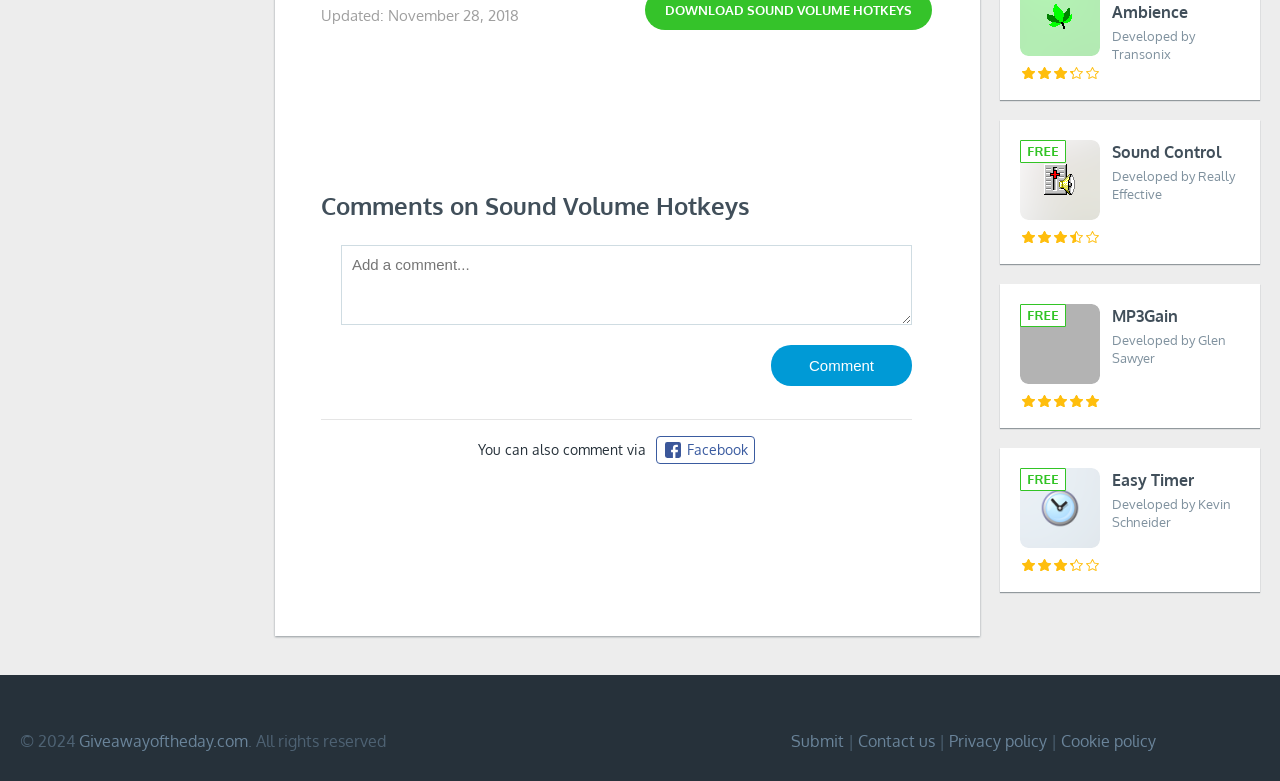Please identify the bounding box coordinates of the element's region that needs to be clicked to fulfill the following instruction: "Click the Comment button". The bounding box coordinates should consist of four float numbers between 0 and 1, i.e., [left, top, right, bottom].

[0.602, 0.442, 0.712, 0.494]